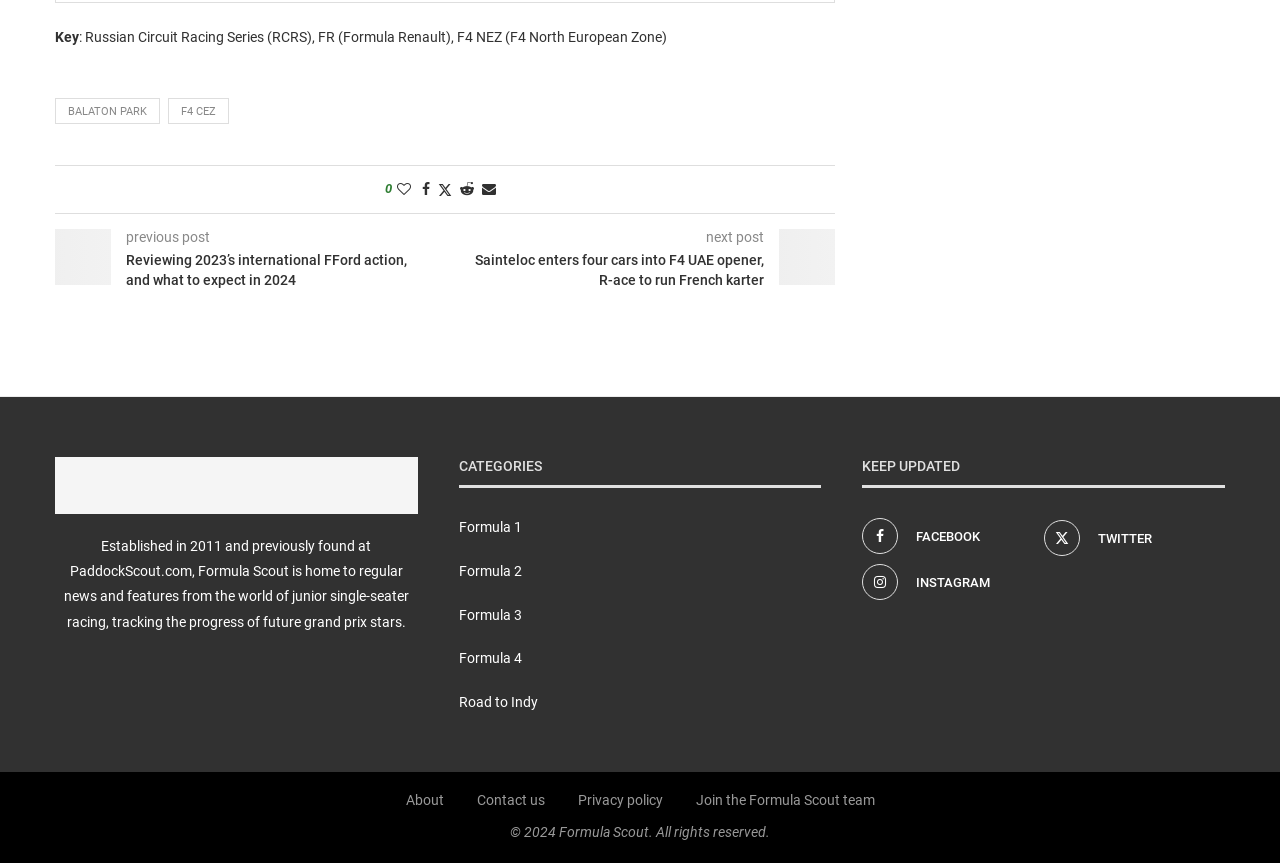Find the bounding box coordinates for the area that must be clicked to perform this action: "Follow Formula Scout on Twitter".

[0.811, 0.601, 0.953, 0.642]